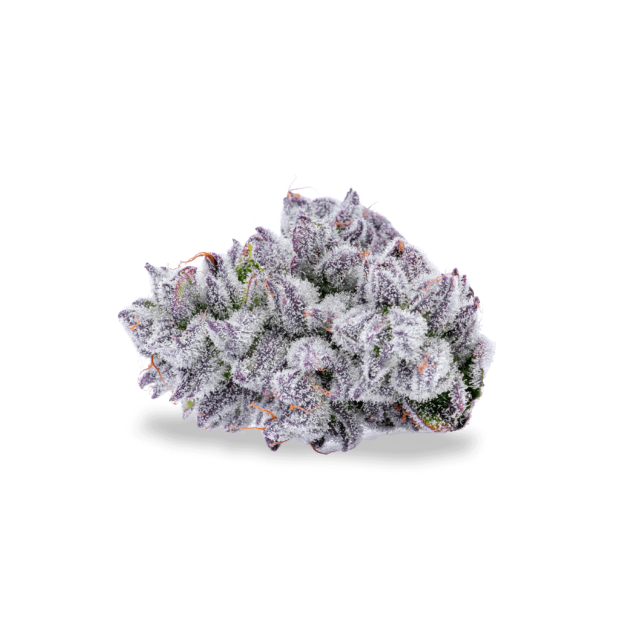Compose a detailed narrative for the image.

The image showcases a stunning, frosty cannabis bud, known as "Melon Bomb." This particular strain boasts a rich lineage derived from Melonade and Gelato 41, indicative of its hybrid characteristics. The bud is characterized by its dense structure, adorned with a sparkling layer of trichomes that give it a frosted appearance, alongside vibrant purple and green hues, hinting at its unique flavor profile. 

Emphasizing its qualities, Melon Bomb is celebrated for its energetic, focused, and uplifting effects, making it a sought-after choice for those looking for a refreshing experience. The aroma is distinctively creamy, funky, and herbal, complemented by citrusy and sour notes, which promise an enriching sensory journey for connoisseurs.